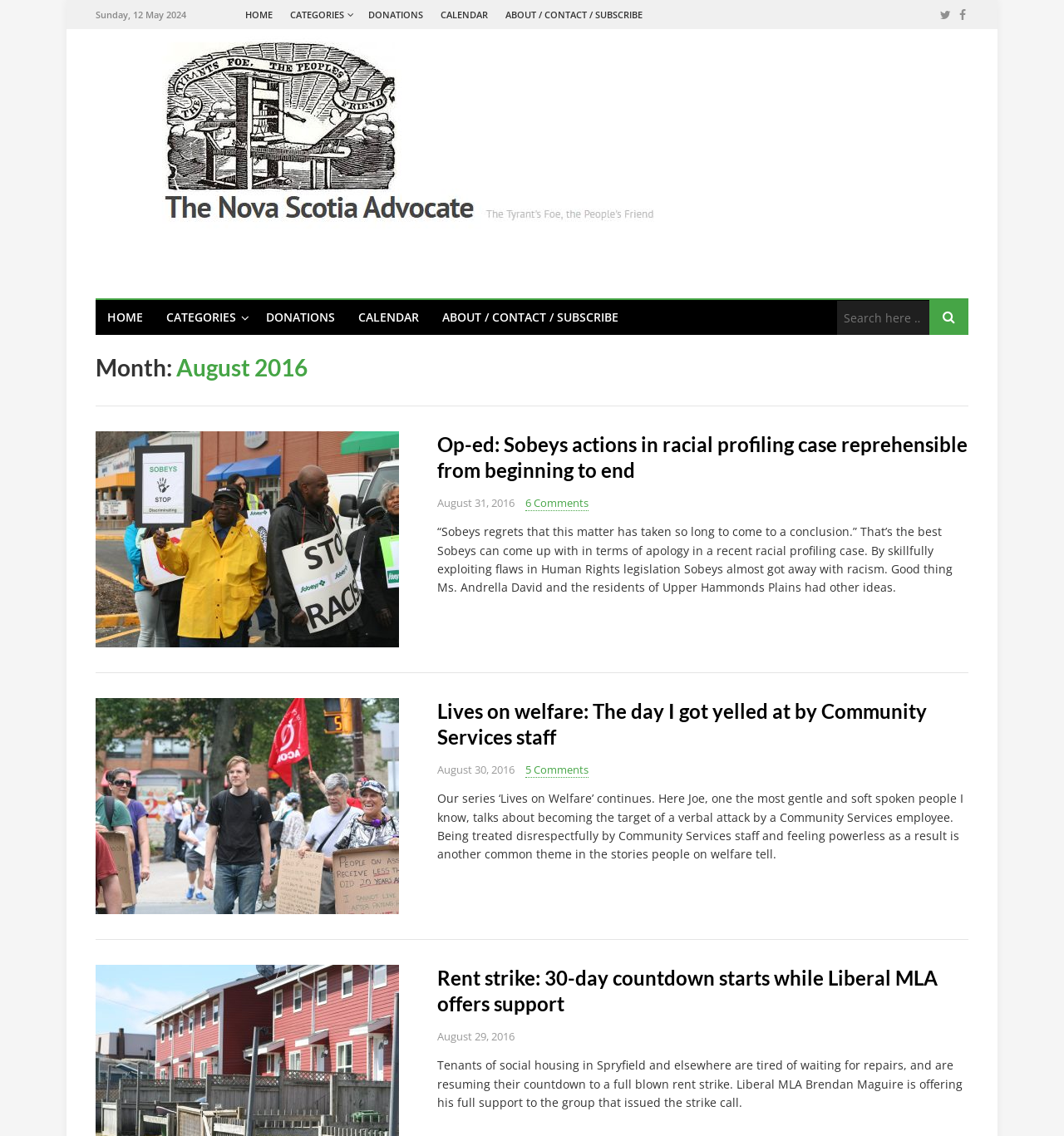Show the bounding box coordinates of the element that should be clicked to complete the task: "View CALENDAR".

[0.414, 0.0, 0.459, 0.026]